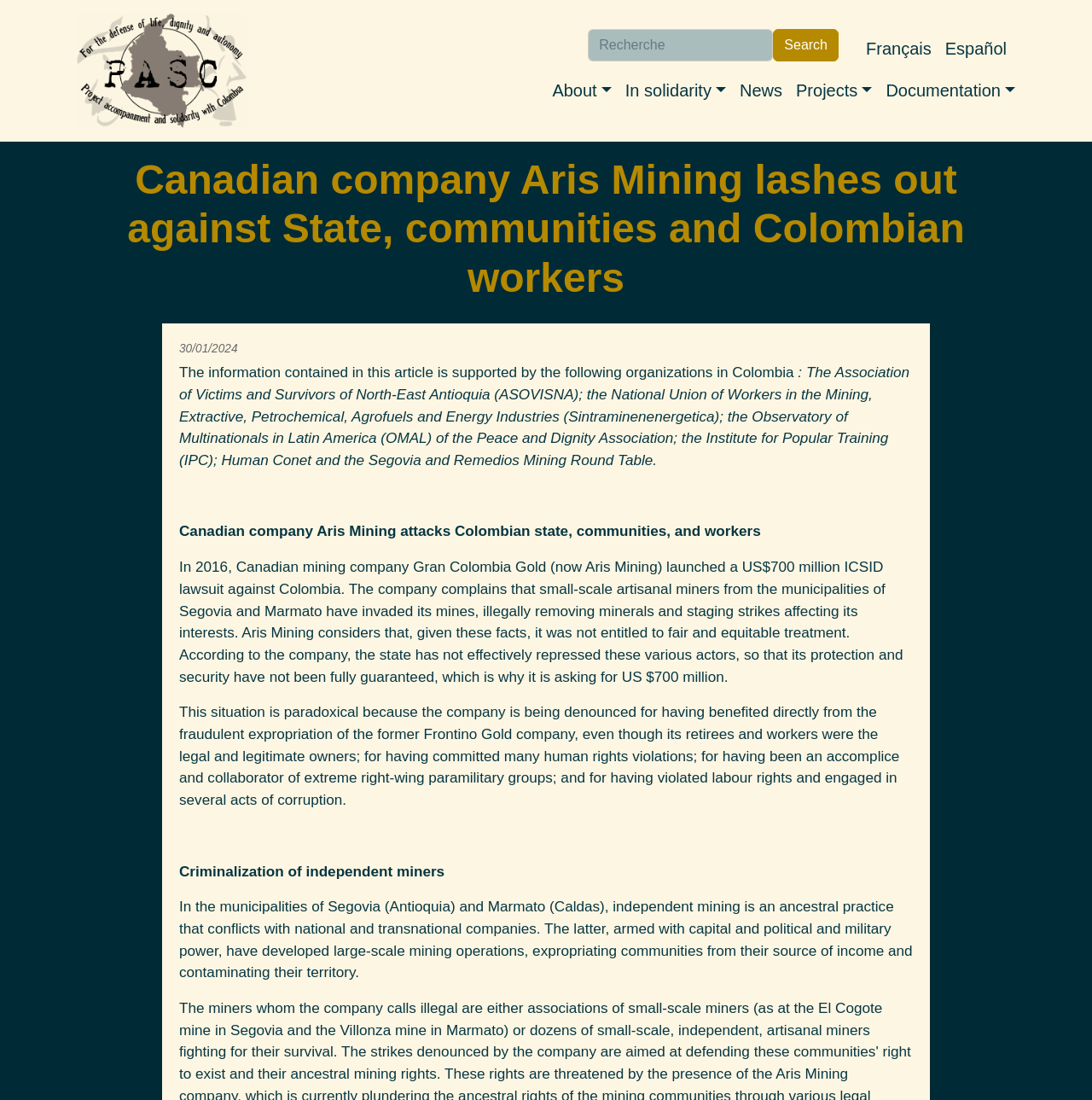What is the amount of the lawsuit filed by Aris Mining against Colombia?
Provide a comprehensive and detailed answer to the question.

According to the article, Aris Mining launched a US$700 million ICSID lawsuit against Colombia in 2016, claiming that small-scale artisanal miners from the municipalities of Segovia and Marmato have invaded its mines.